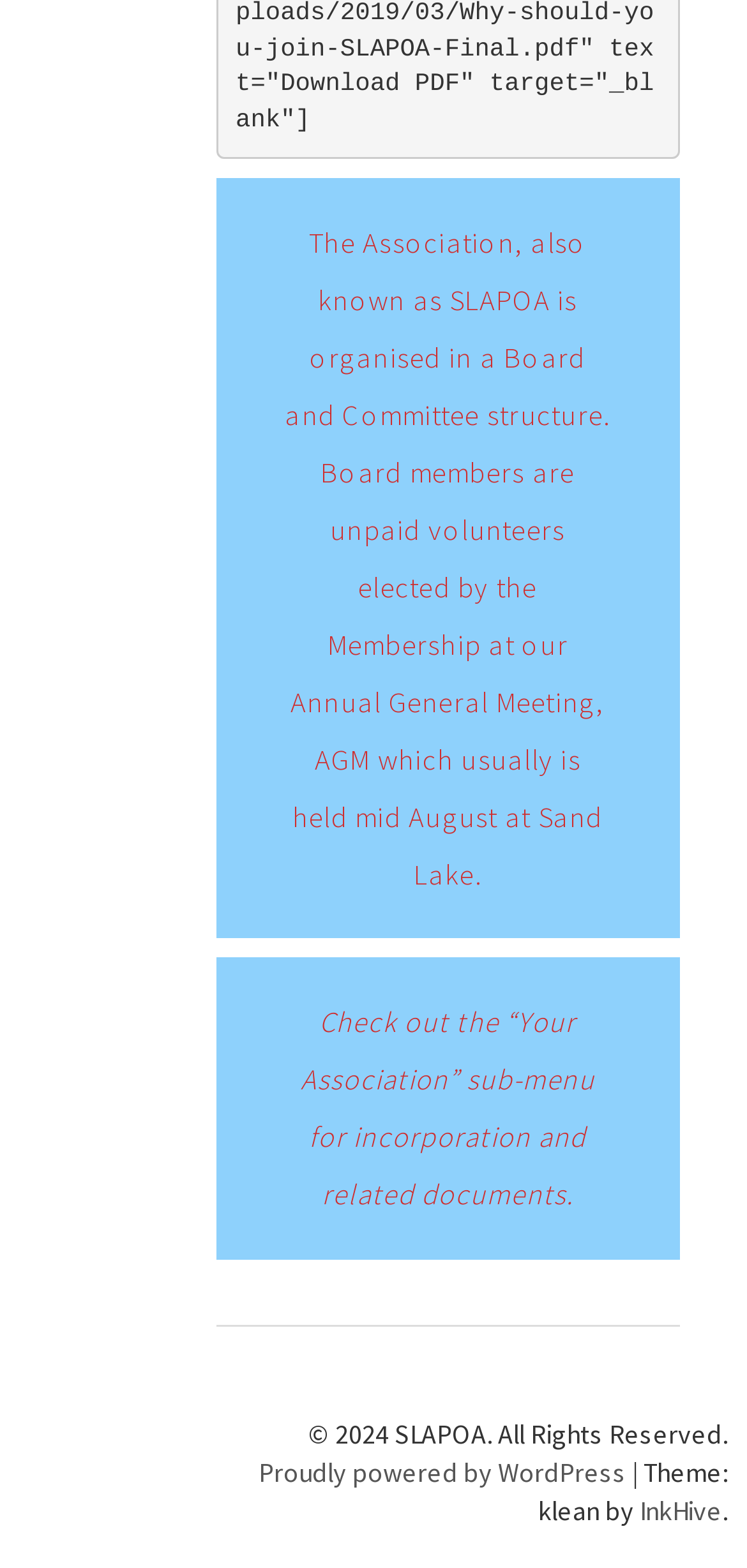Kindly respond to the following question with a single word or a brief phrase: 
What is the name of the association?

SLAPOA